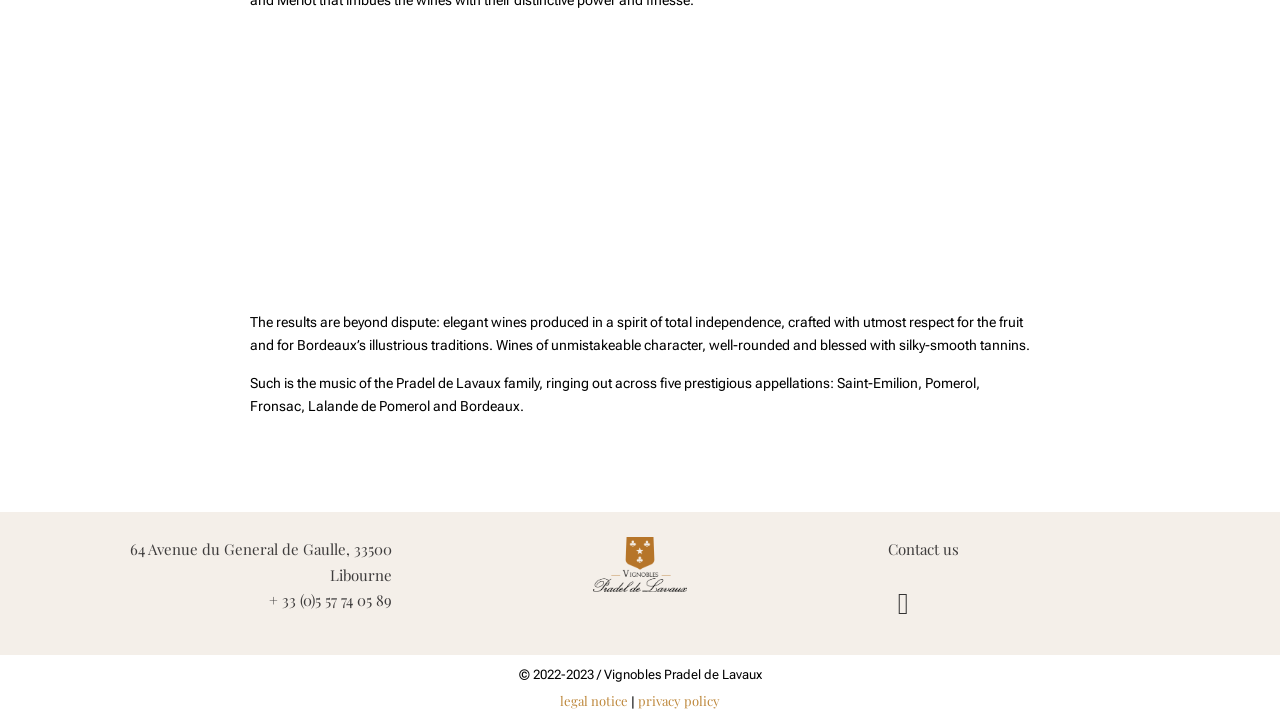Please reply to the following question with a single word or a short phrase:
What is the address of the winery?

64 Avenue du General de Gaulle, 33500 Libourne